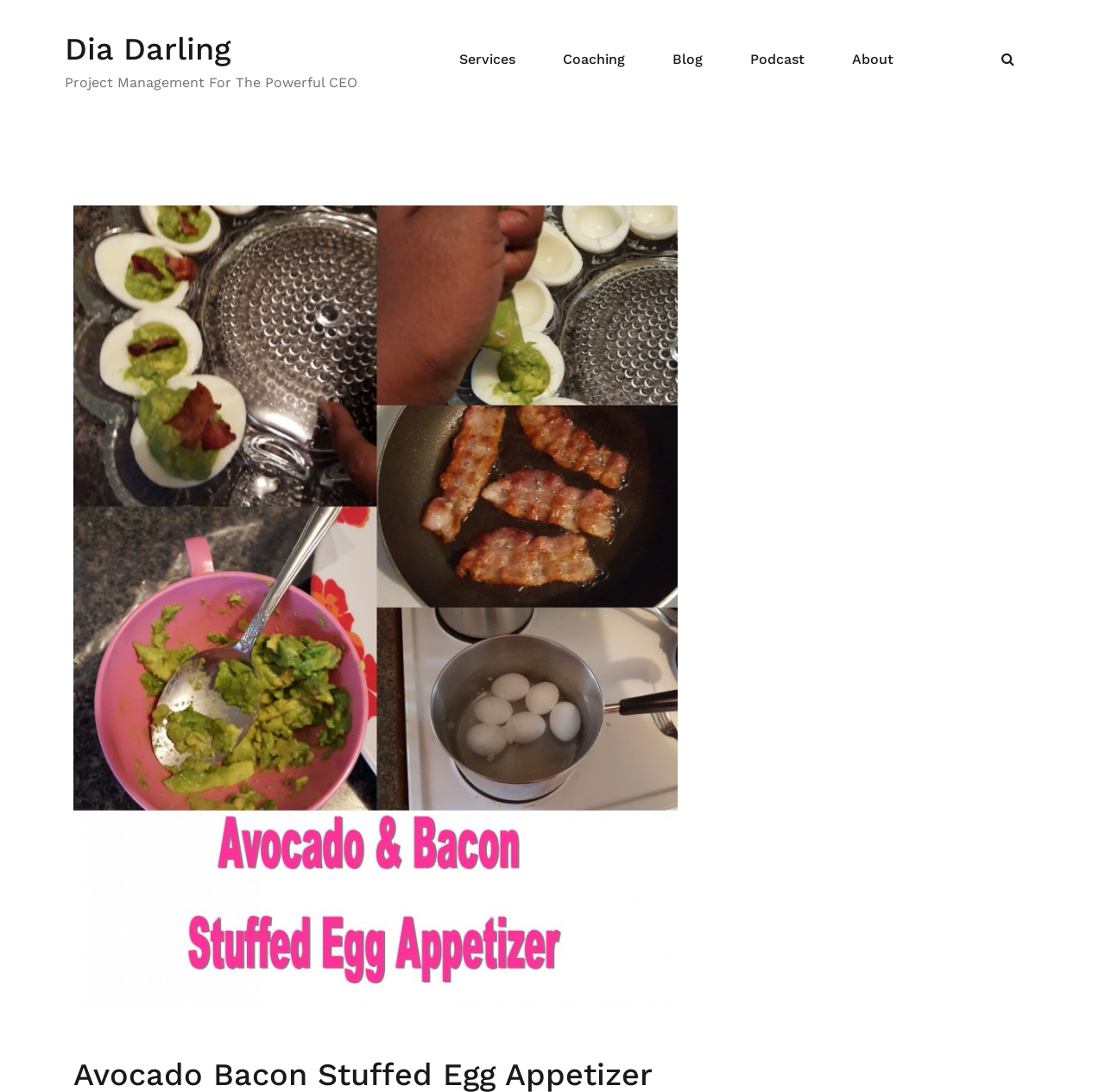How many navigation links are present?
Can you give a detailed and elaborate answer to the question?

There are five navigation links present on the webpage, namely 'Services', 'Coaching', 'Blog', 'Podcast', and 'About', which can be identified by their bounding box coordinates and OCR text.